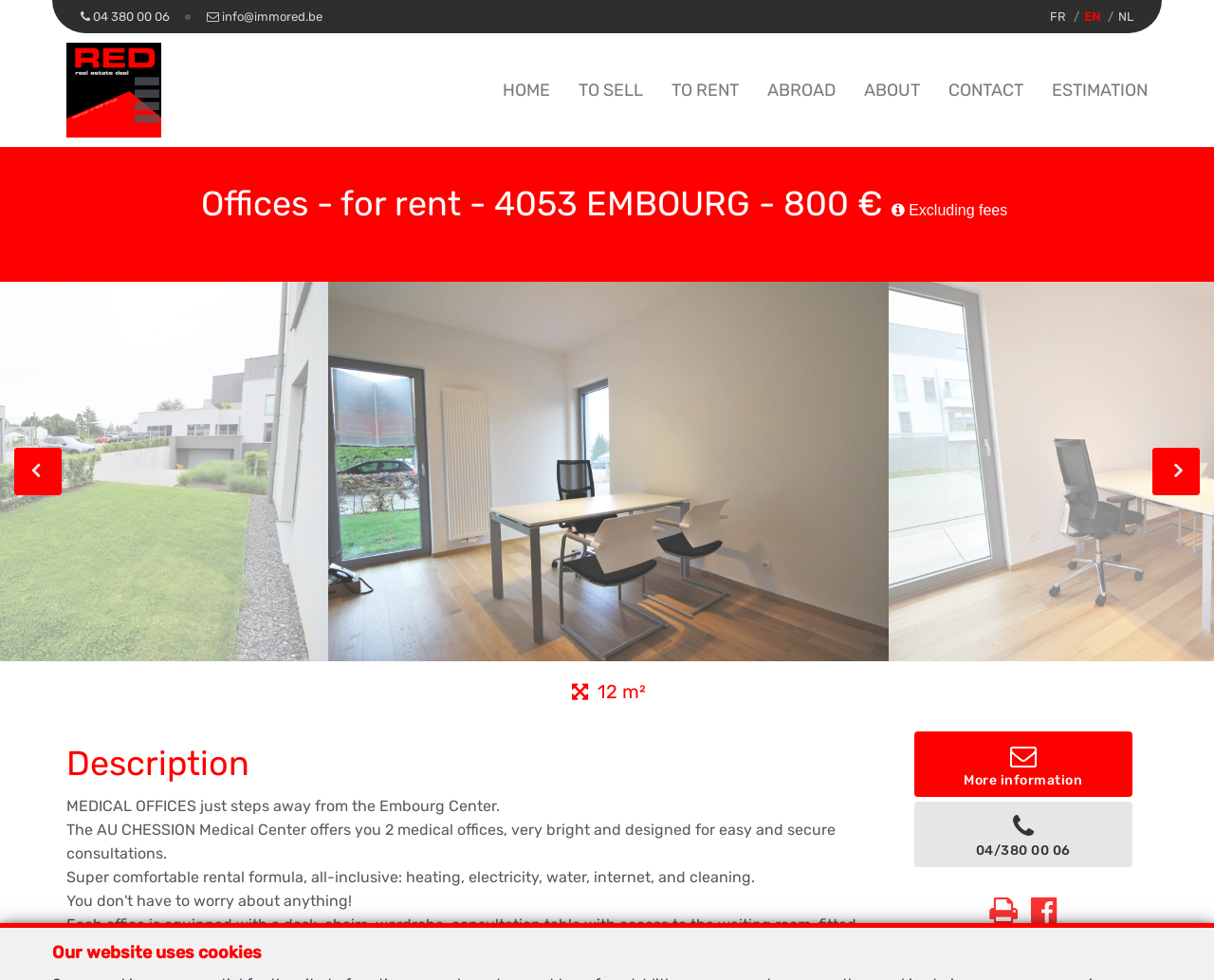What is the purpose of the consultation table?
Based on the screenshot, provide your answer in one word or phrase.

for consultations